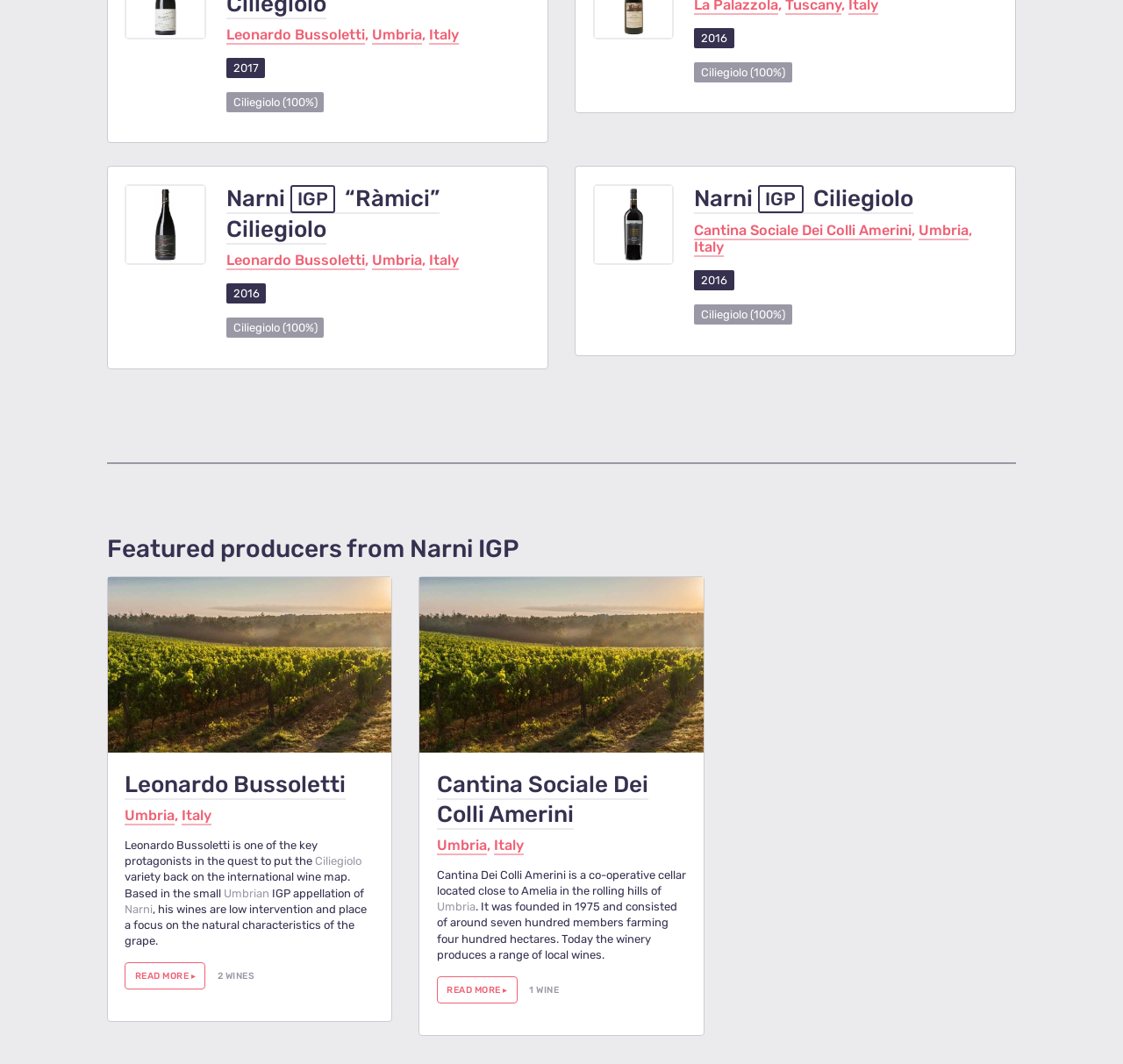Using the format (top-left x, top-left y, bottom-right x, bottom-right y), and given the element description, identify the bounding box coordinates within the screenshot: Leonardo Bussoletti

[0.201, 0.236, 0.325, 0.254]